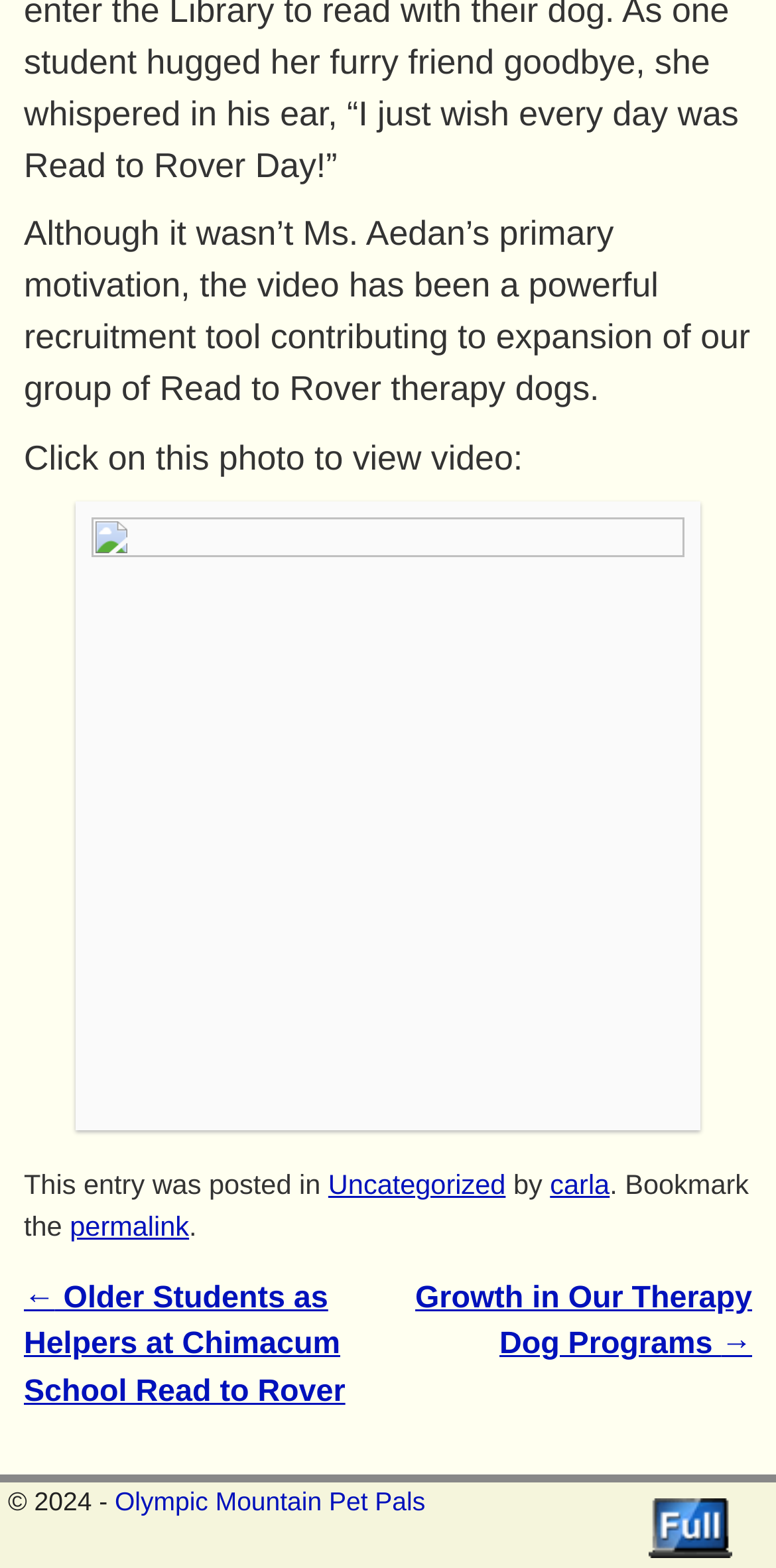Locate the UI element described by Olympic Mountain Pet Pals and provide its bounding box coordinates. Use the format (top-left x, top-left y, bottom-right x, bottom-right y) with all values as floating point numbers between 0 and 1.

[0.148, 0.948, 0.548, 0.967]